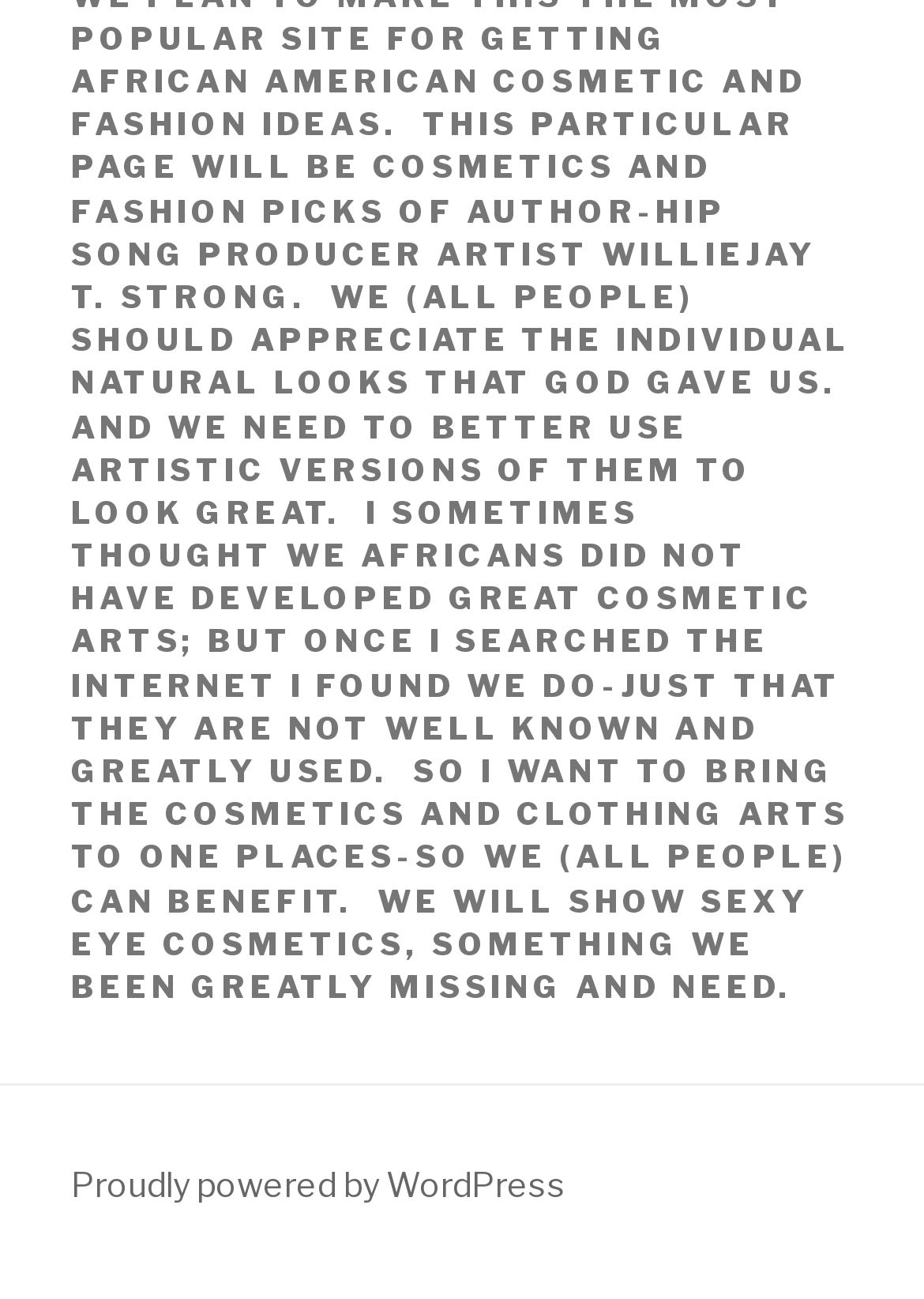Determine the bounding box coordinates of the UI element that matches the following description: "Proudly powered by WordPress". The coordinates should be four float numbers between 0 and 1 in the format [left, top, right, bottom].

[0.077, 0.897, 0.613, 0.928]